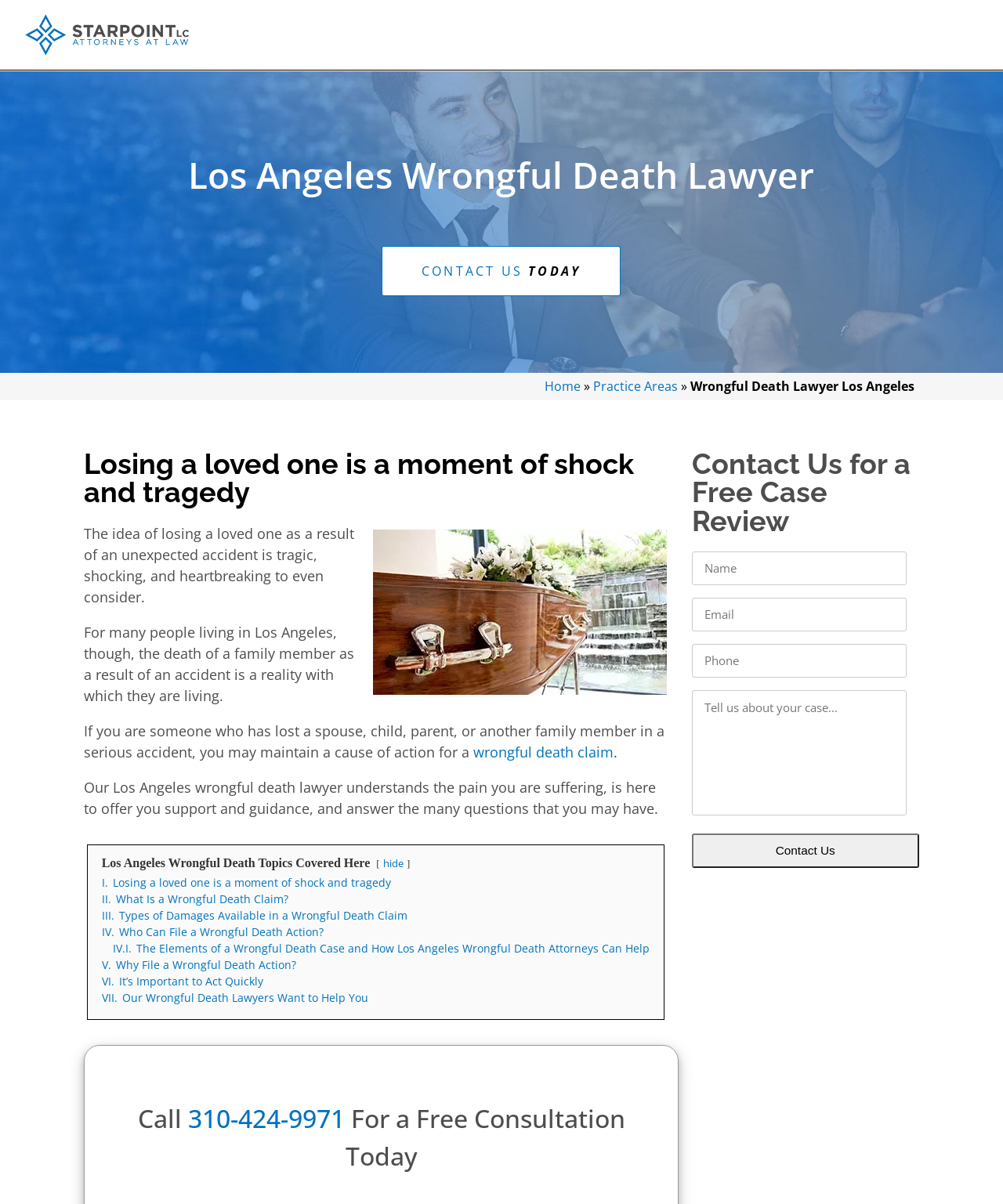Please respond in a single word or phrase: 
How many textboxes are available for input?

4